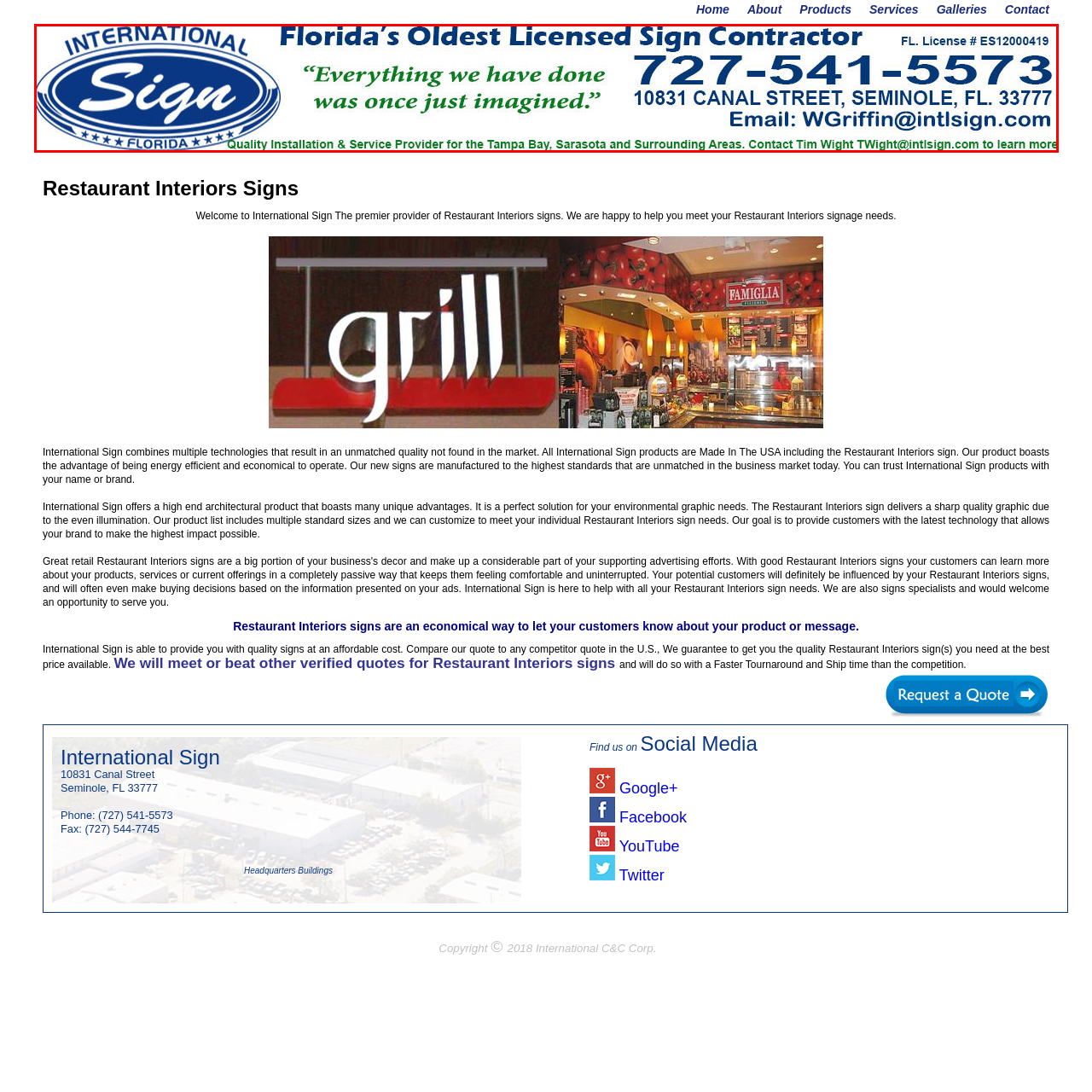Offer an in-depth description of the image encased within the red bounding lines.

The image presents the logo and contact information for "International Sign," described as Florida's oldest licensed sign contractor. The logo prominently features the company name in a stylized font, surrounded by a blue oval that incorporates the text "FLORIDA." Below the logo, a quote reads, “Everything we have done was once just imagined,” emphasizing the company's creative approach. 

Contact details highlighted include a phone number (727-541-5573), the physical address (10831 Canal Street, Seminole, FL 33777), and an email address for inquiries (WGriffin@intlsign.com). 

The image serves as promotional material, demonstrating the company's commitment to quality installation and service for the Tampa Bay area and beyond.